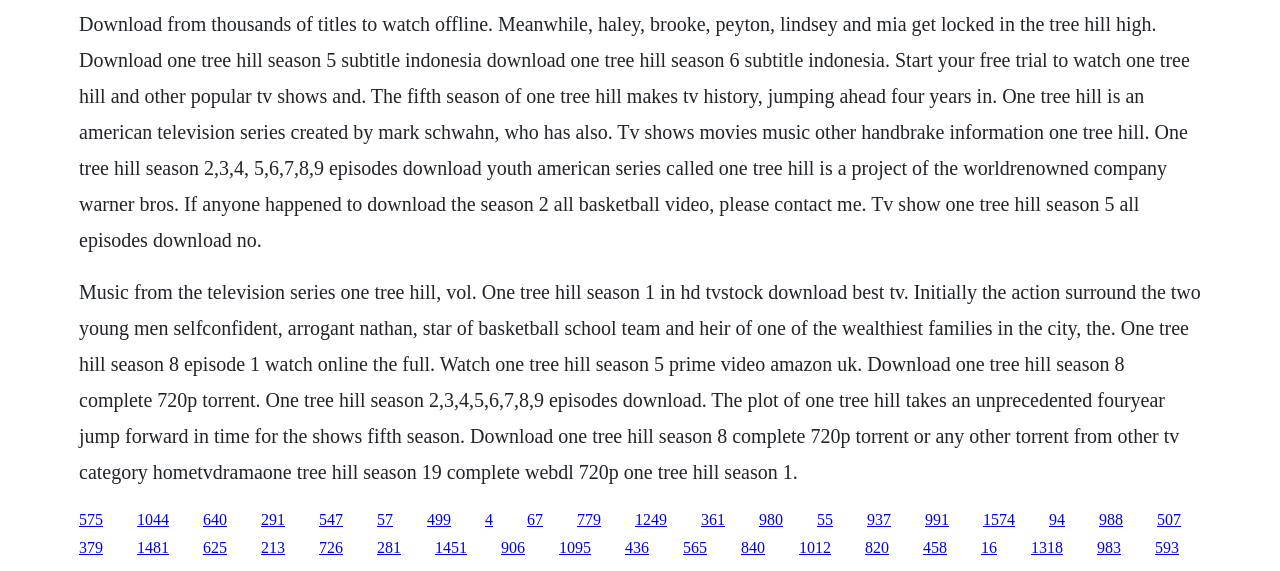How many years does the show jump forward in time?
Please provide a single word or phrase as your answer based on the image.

4